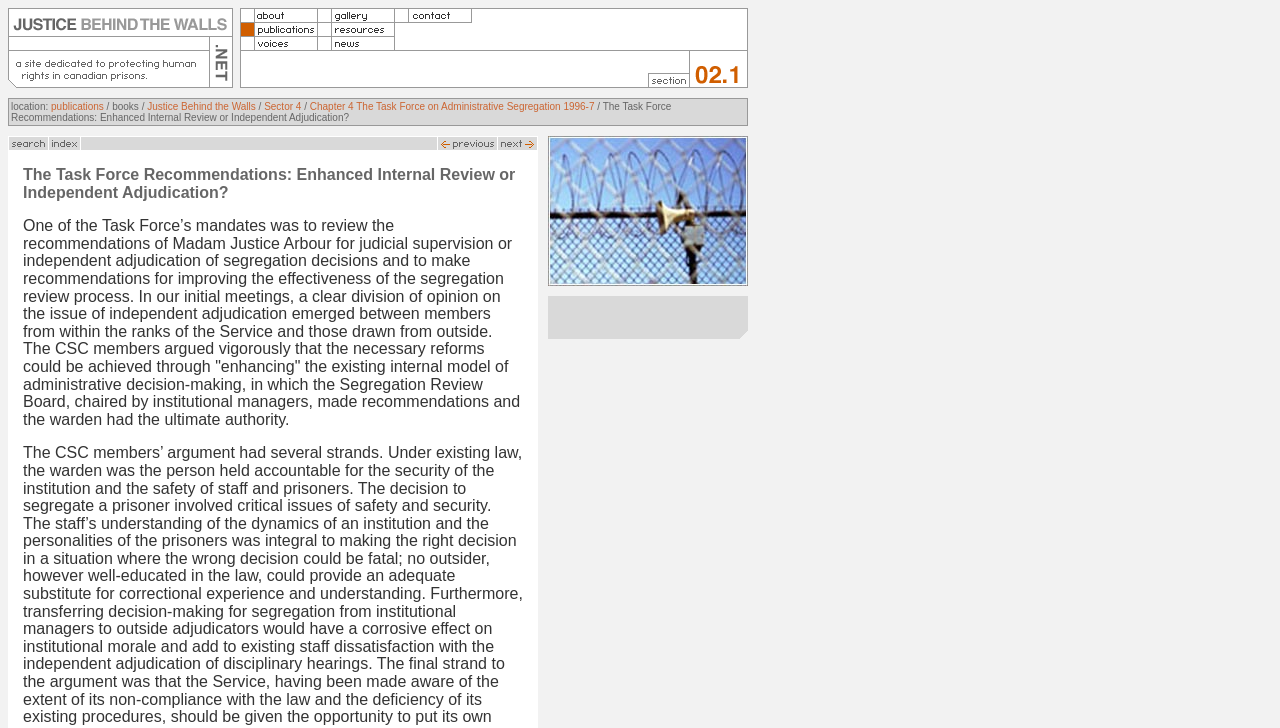Locate the bounding box of the UI element with the following description: "John James Audubon (1)".

None